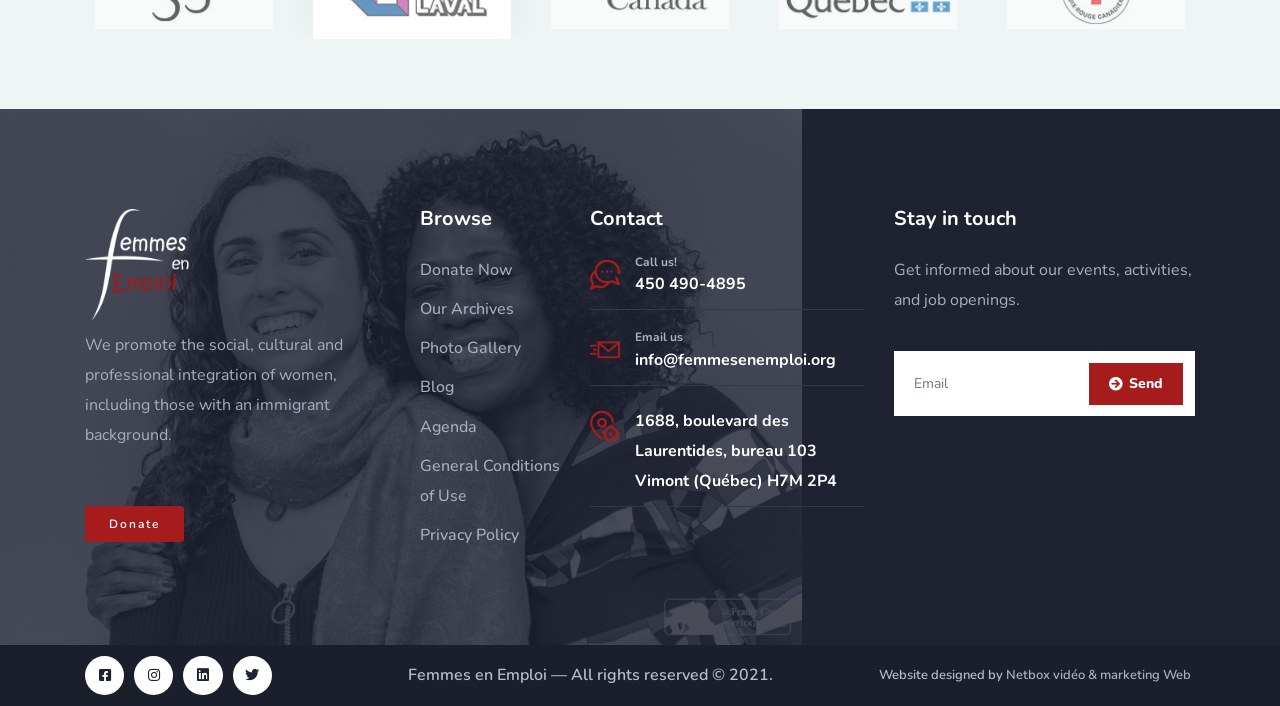Using the element description: "General Conditions of Use", determine the bounding box coordinates. The coordinates should be in the format [left, top, right, bottom], with values between 0 and 1.

[0.328, 0.638, 0.438, 0.724]